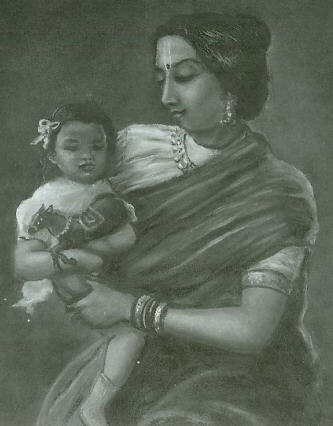Using the image as a reference, answer the following question in as much detail as possible:
What is the dominant theme in the image?

The caption highlights the tender moment between the mother and child, emphasizing the bond shared between them, which suggests that the dominant theme in the image is motherhood and love, reflecting the emotional depth present in family relationships.